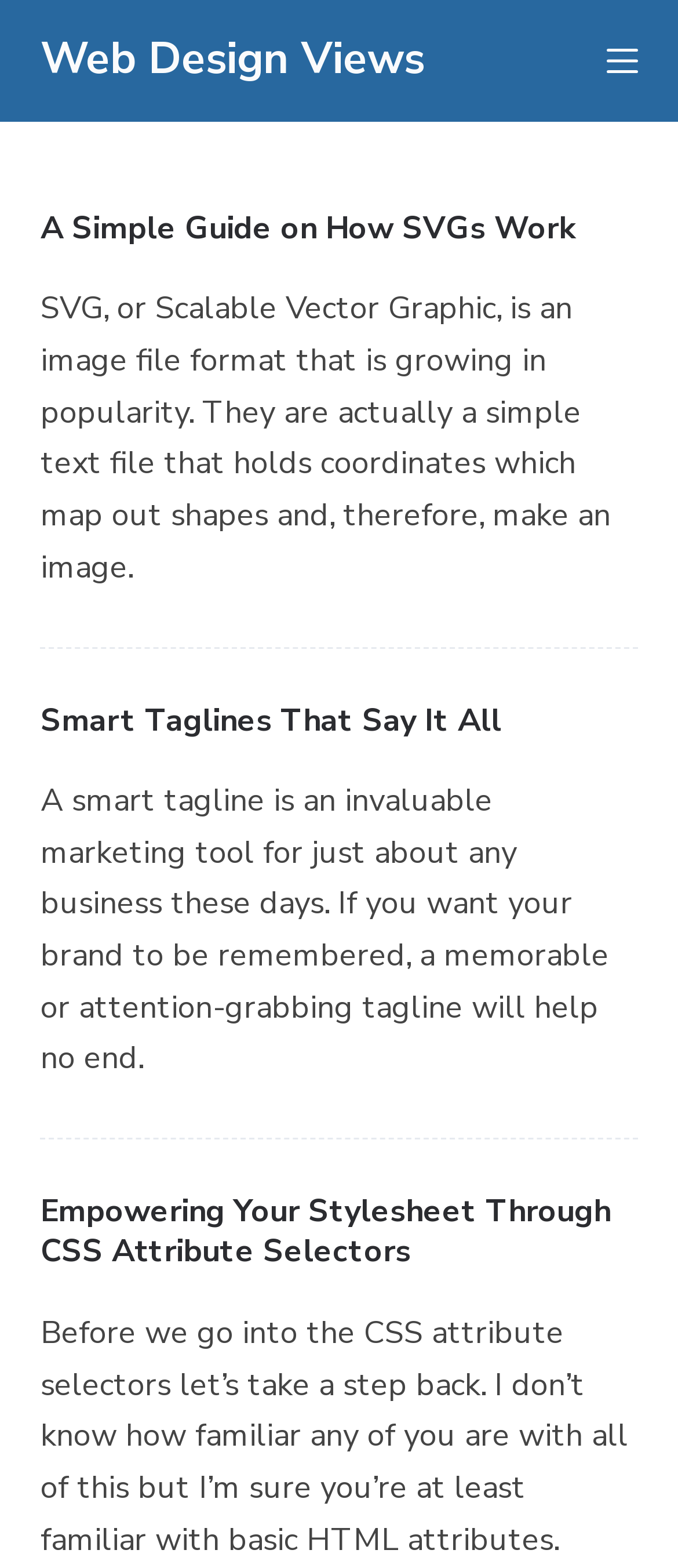Can you give a comprehensive explanation to the question given the content of the image?
What is the topic of the first article?

The first article's heading is 'A Simple Guide on How SVGs Work', and the text below it explains that SVG stands for Scalable Vector Graphic, an image file format. Therefore, the topic of the first article is SVGs.